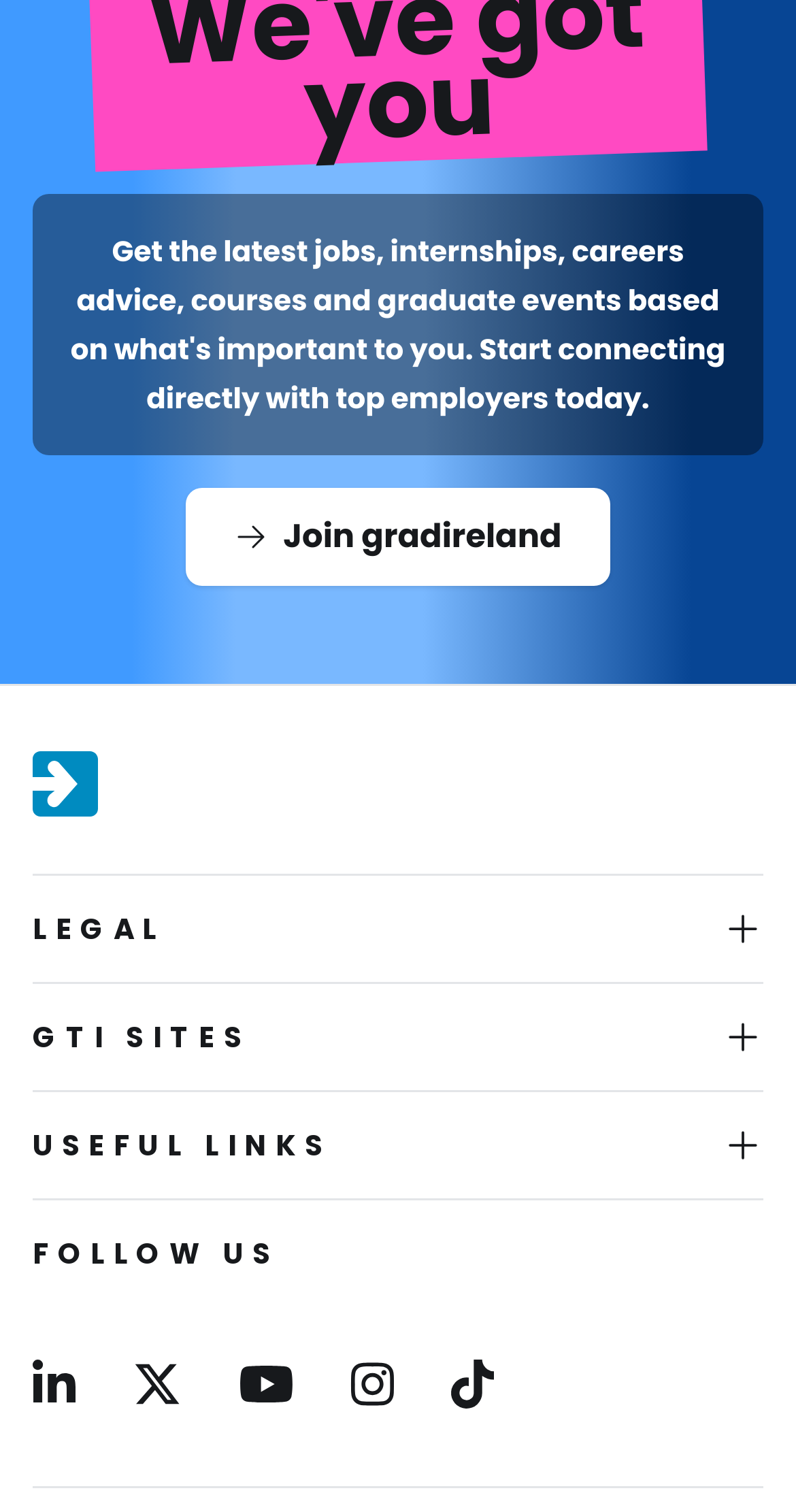Based on the visual content of the image, answer the question thoroughly: What is the name of the website?

I looked at the link at the top of the webpage and found that the name of the website is 'gradireland', which is also the text on the image next to it.